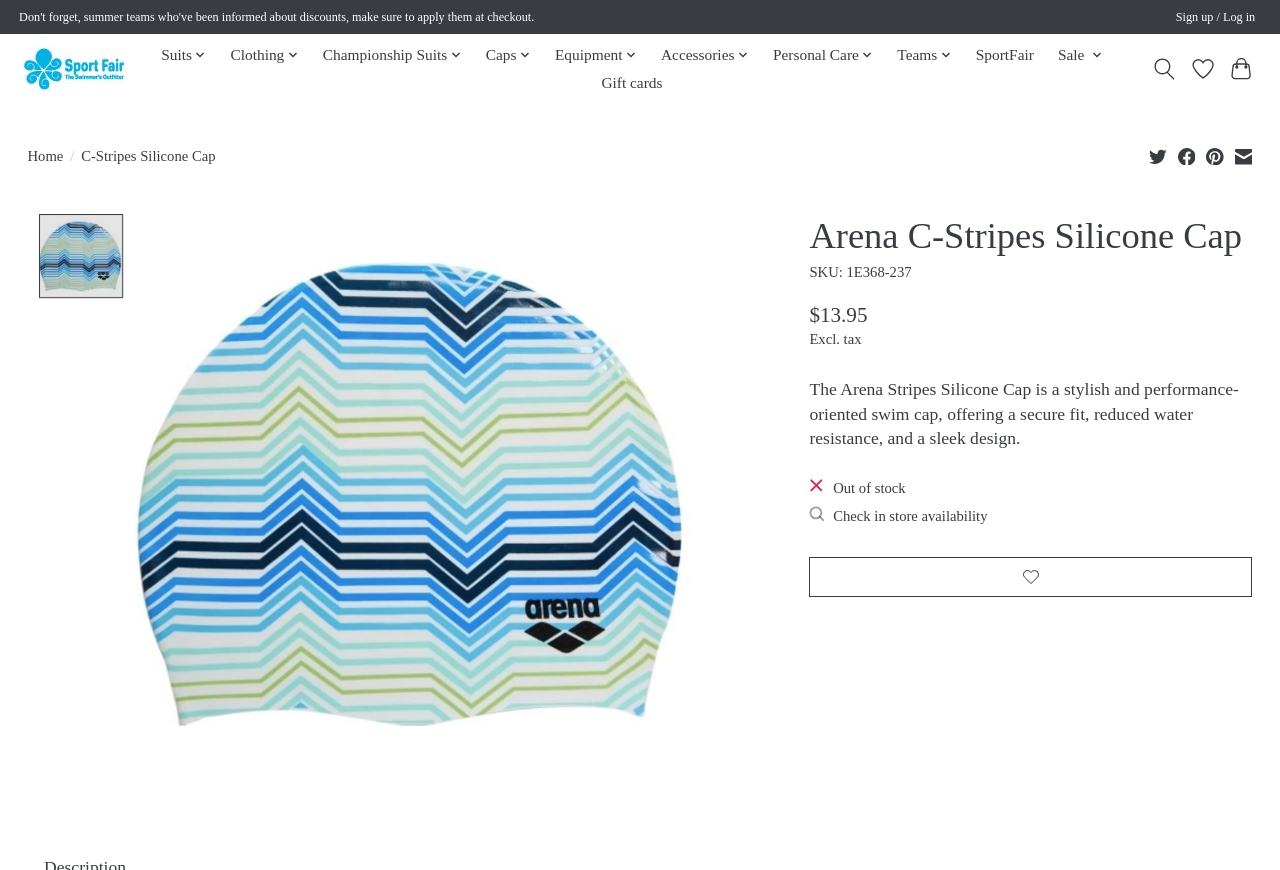Please provide the bounding box coordinates for the element that needs to be clicked to perform the following instruction: "Go to Suits". The coordinates should be given as four float numbers between 0 and 1, i.e., [left, top, right, bottom].

[0.12, 0.047, 0.167, 0.079]